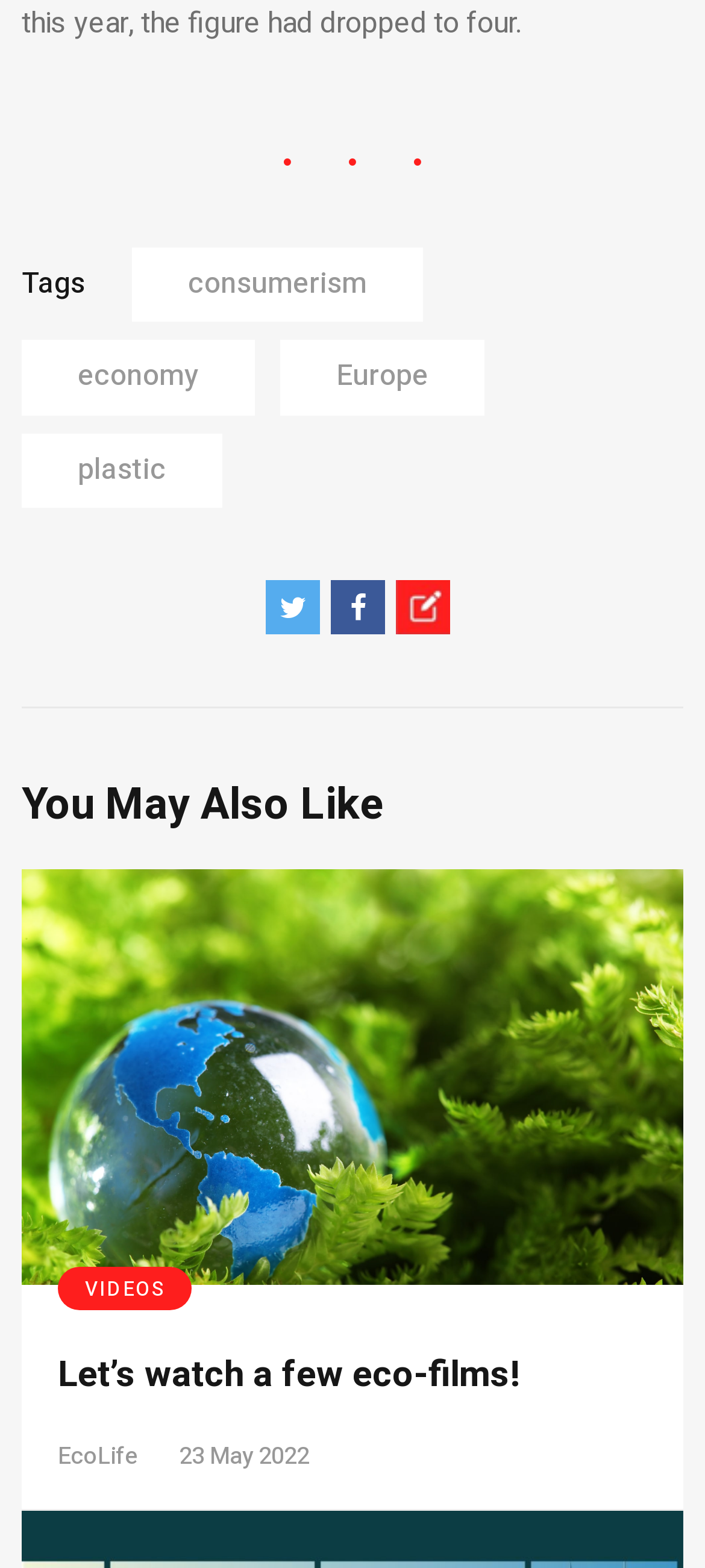Identify the bounding box coordinates for the UI element described as: "alt="Let’s watch a few eco-films!"". The coordinates should be provided as four floats between 0 and 1: [left, top, right, bottom].

[0.031, 0.554, 0.969, 0.819]